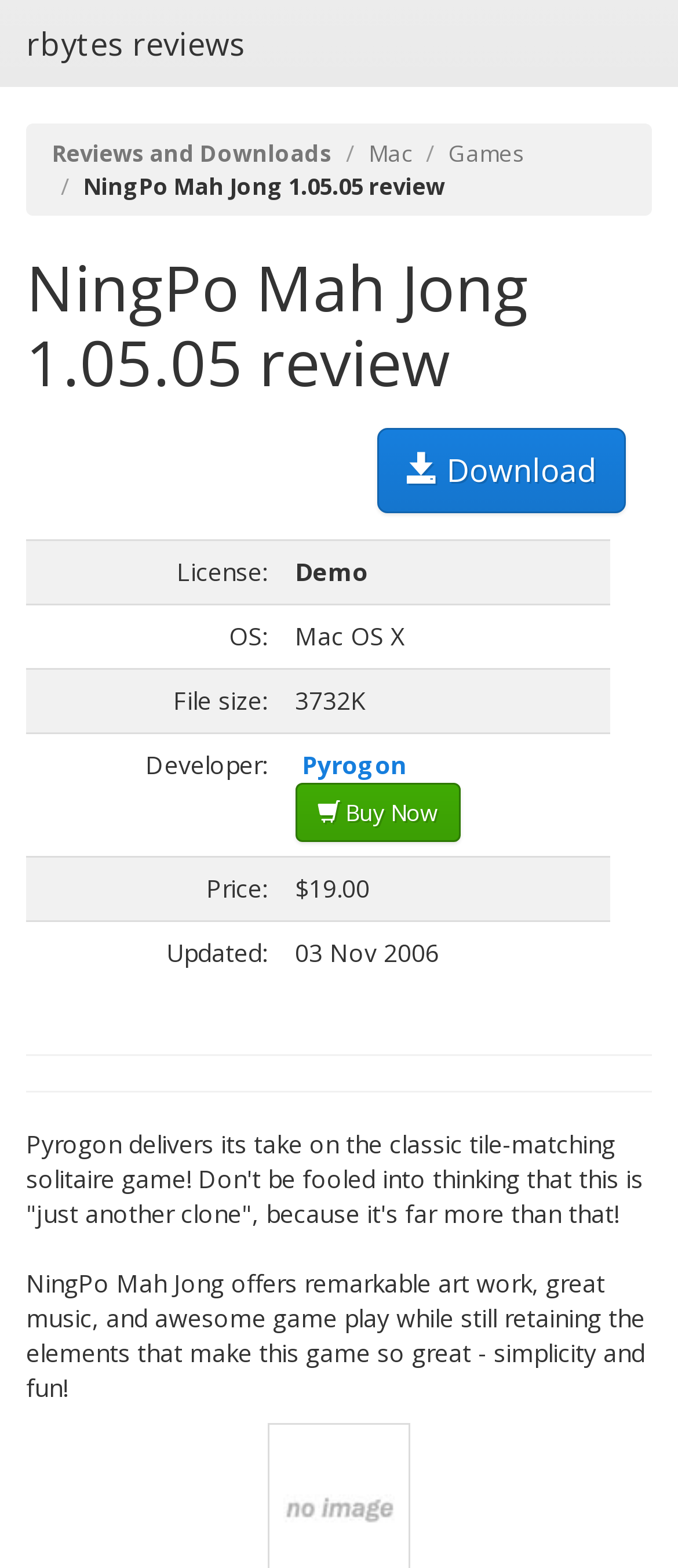Who is the developer of NingPo Mah Jong?
Examine the image and give a concise answer in one word or a short phrase.

Pyrogon